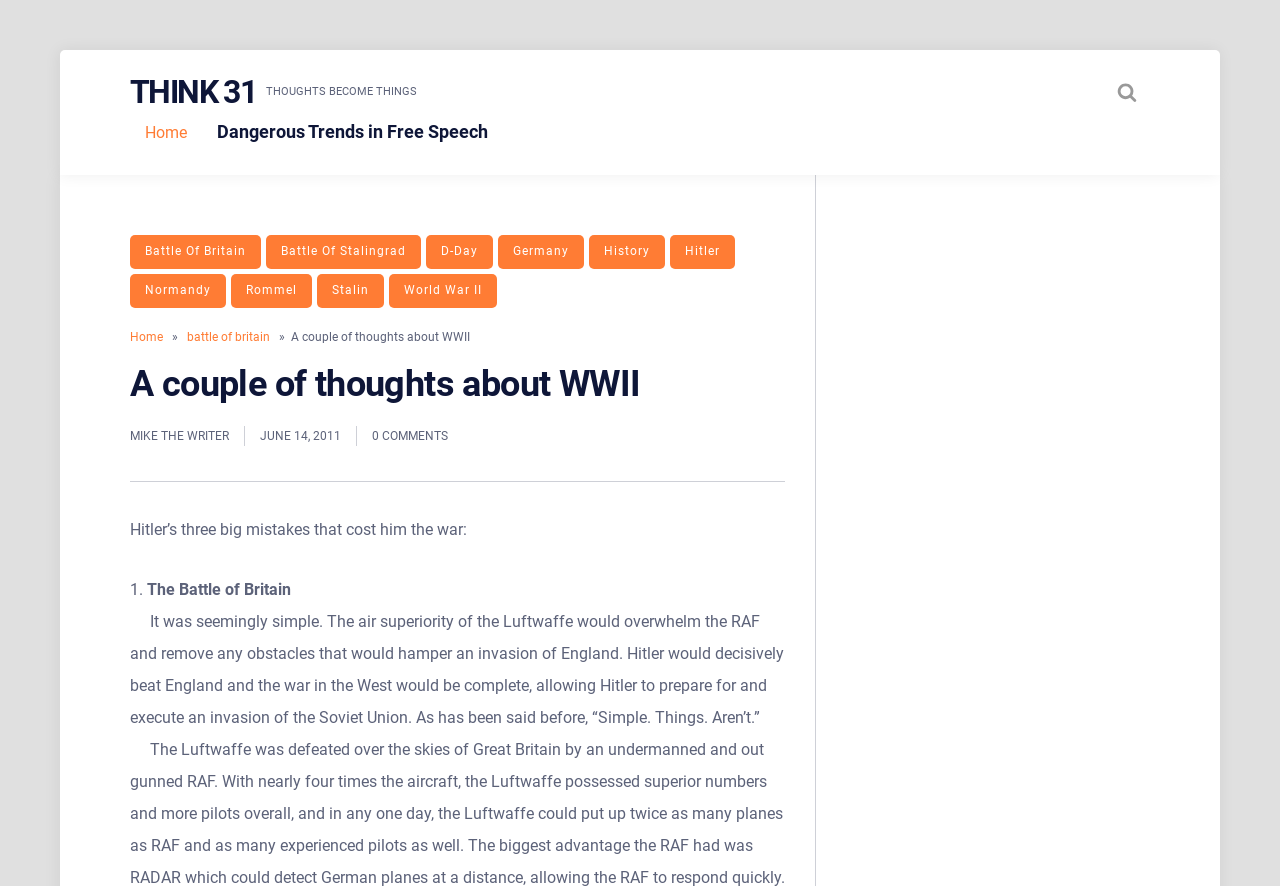How many links are there in the primary menu?
Can you provide a detailed and comprehensive answer to the question?

The primary menu is located at the top of the page and contains two links: 'Home' and 'Dangerous Trends in Free Speech'.